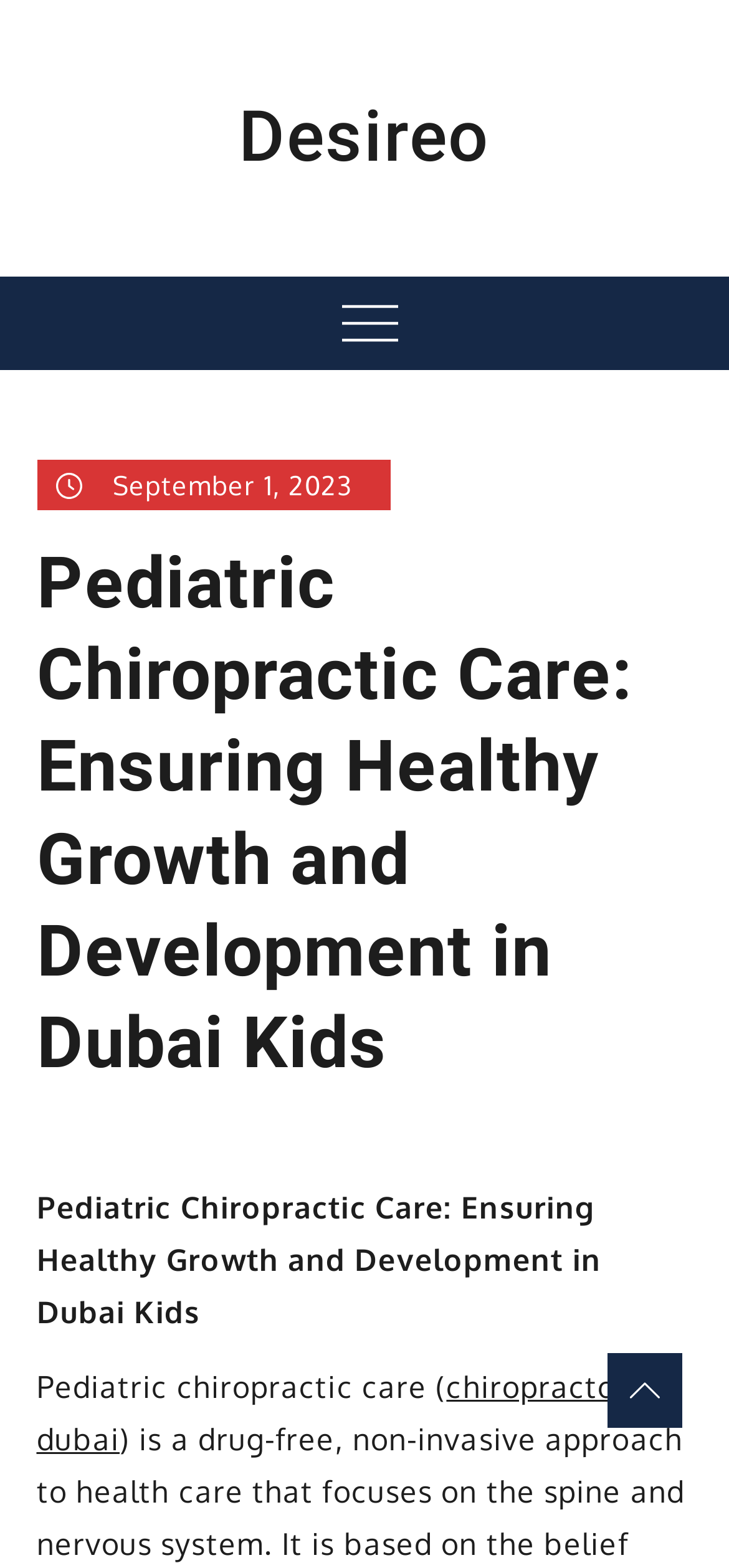Utilize the details in the image to thoroughly answer the following question: What is the profession of the person mentioned on the webpage?

The profession of the person mentioned on the webpage can be inferred from the link 'chiropractor in dubai'. This link suggests that the person is a chiropractor, and the webpage is about their services or expertise in pediatric chiropractic care.